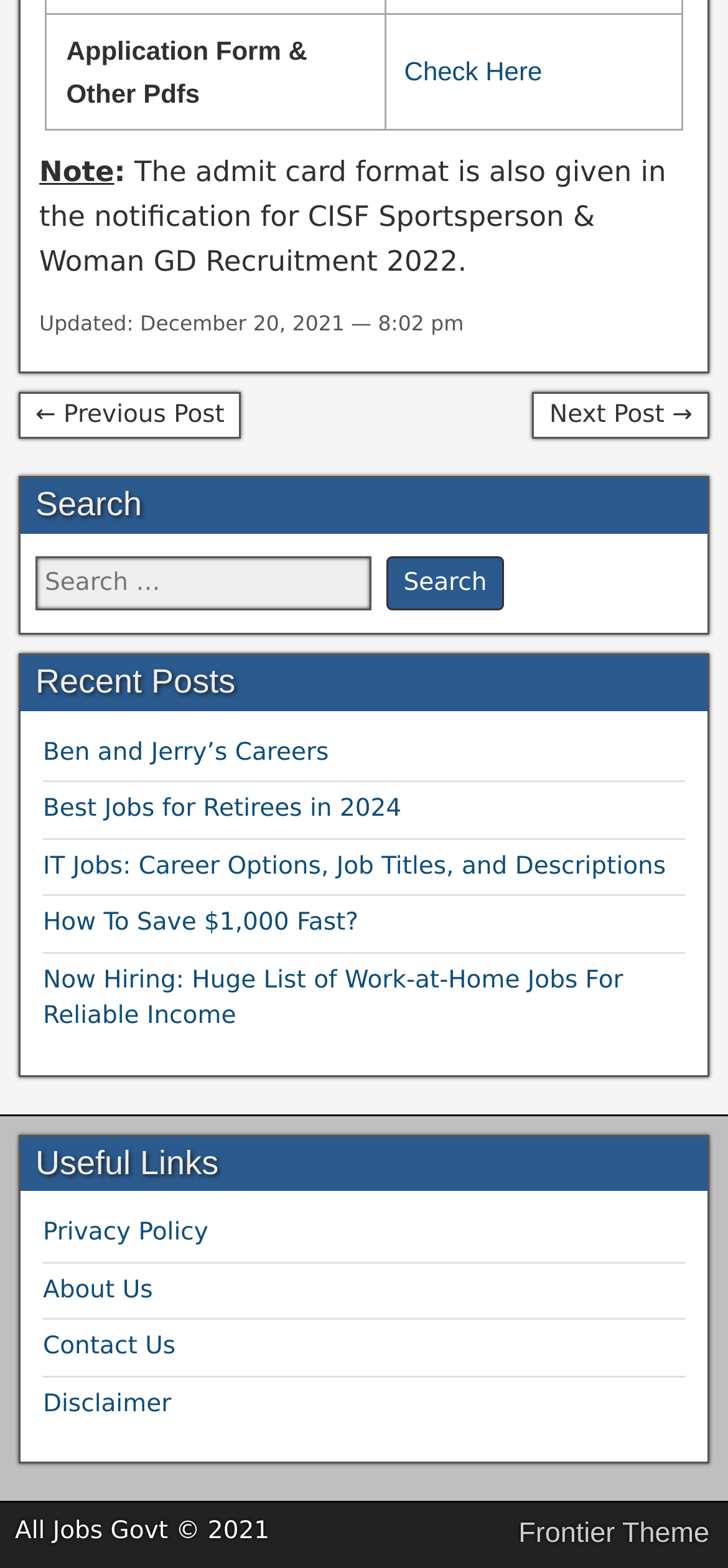What is the topic of the notification?
With the help of the image, please provide a detailed response to the question.

The topic of the notification can be found in the static text element 'The admit card format is also given in the notification for CISF Sportsperson & Woman GD Recruitment 2022.' which is located at the top of the webpage.